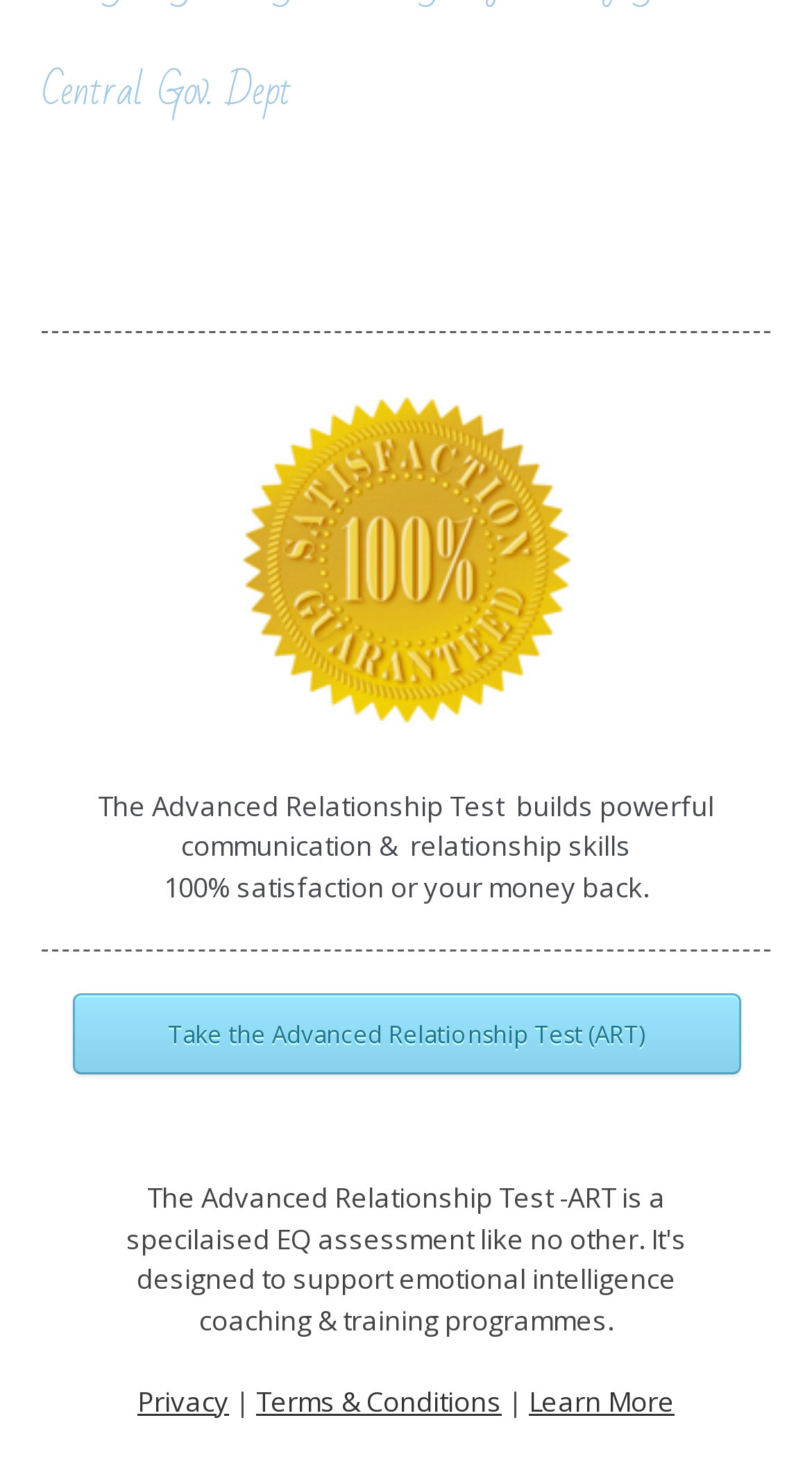What is the name of the test mentioned on the webpage?
Please use the visual content to give a single word or phrase answer.

Advanced Relationship Test